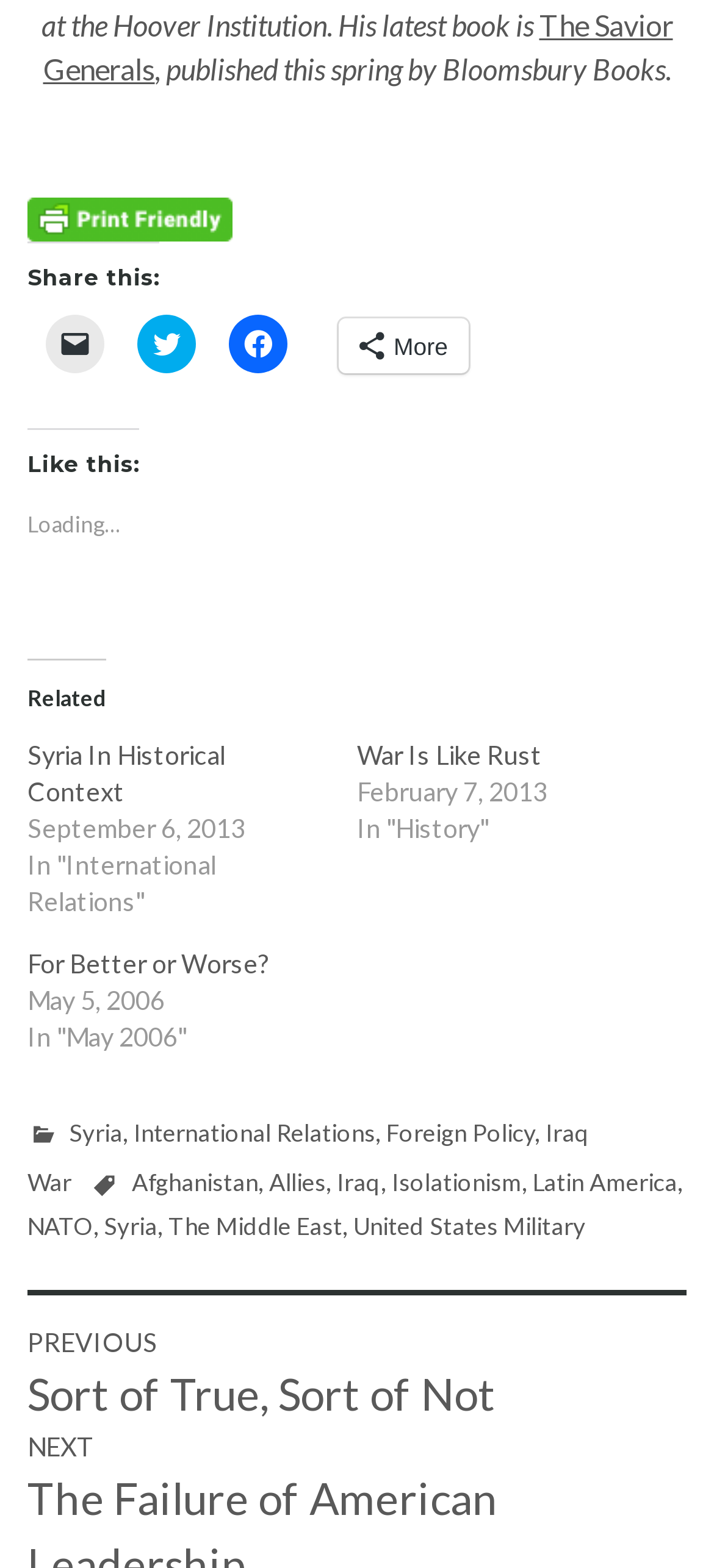Identify the bounding box for the element characterized by the following description: "Allies".

[0.377, 0.744, 0.456, 0.763]